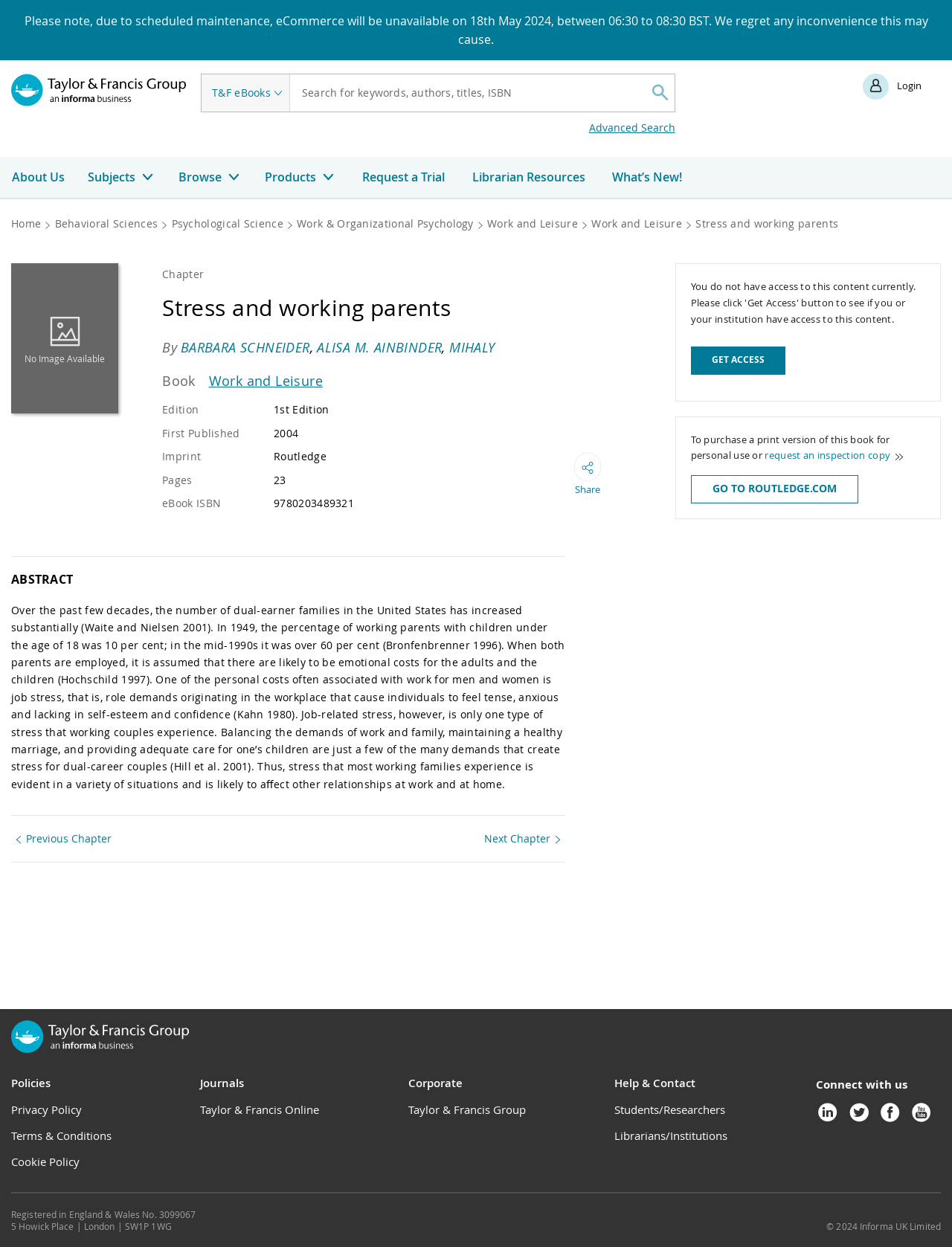Identify the bounding box coordinates for the UI element described by the following text: "Request a Trial". Provide the coordinates as four float numbers between 0 and 1, in the format [left, top, right, bottom].

[0.377, 0.132, 0.473, 0.152]